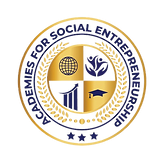What is the purpose of the golden laurel wreath?
Please provide a single word or phrase in response based on the screenshot.

Symbol of success and achievement